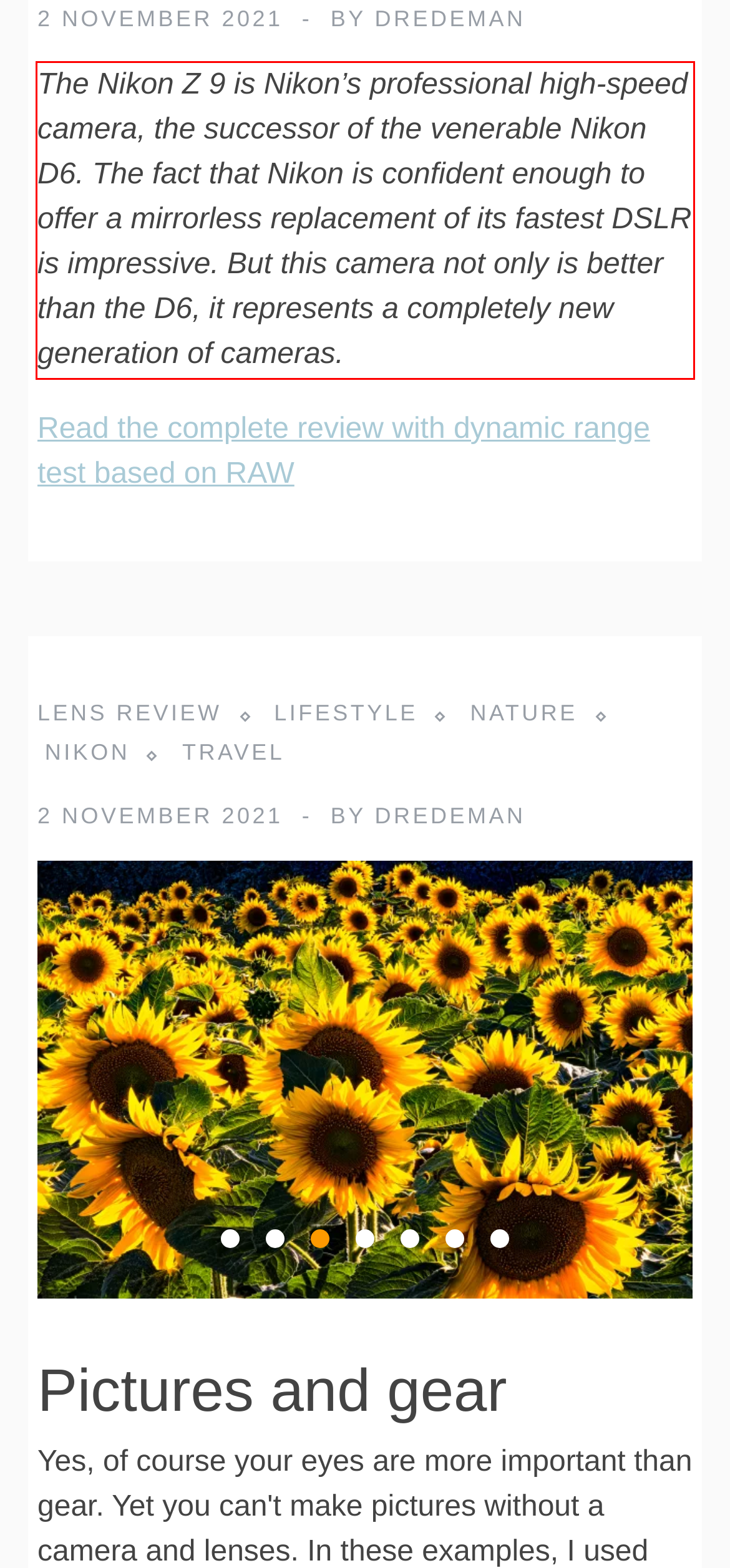Given a screenshot of a webpage with a red bounding box, please identify and retrieve the text inside the red rectangle.

The Nikon Z 9 is Nikon’s professional high-speed camera, the successor of the venerable Nikon D6. The fact that Nikon is confident enough to offer a mirrorless replacement of its fastest DSLR is impressive. But this camera not only is better than the D6, it represents a completely new generation of cameras.